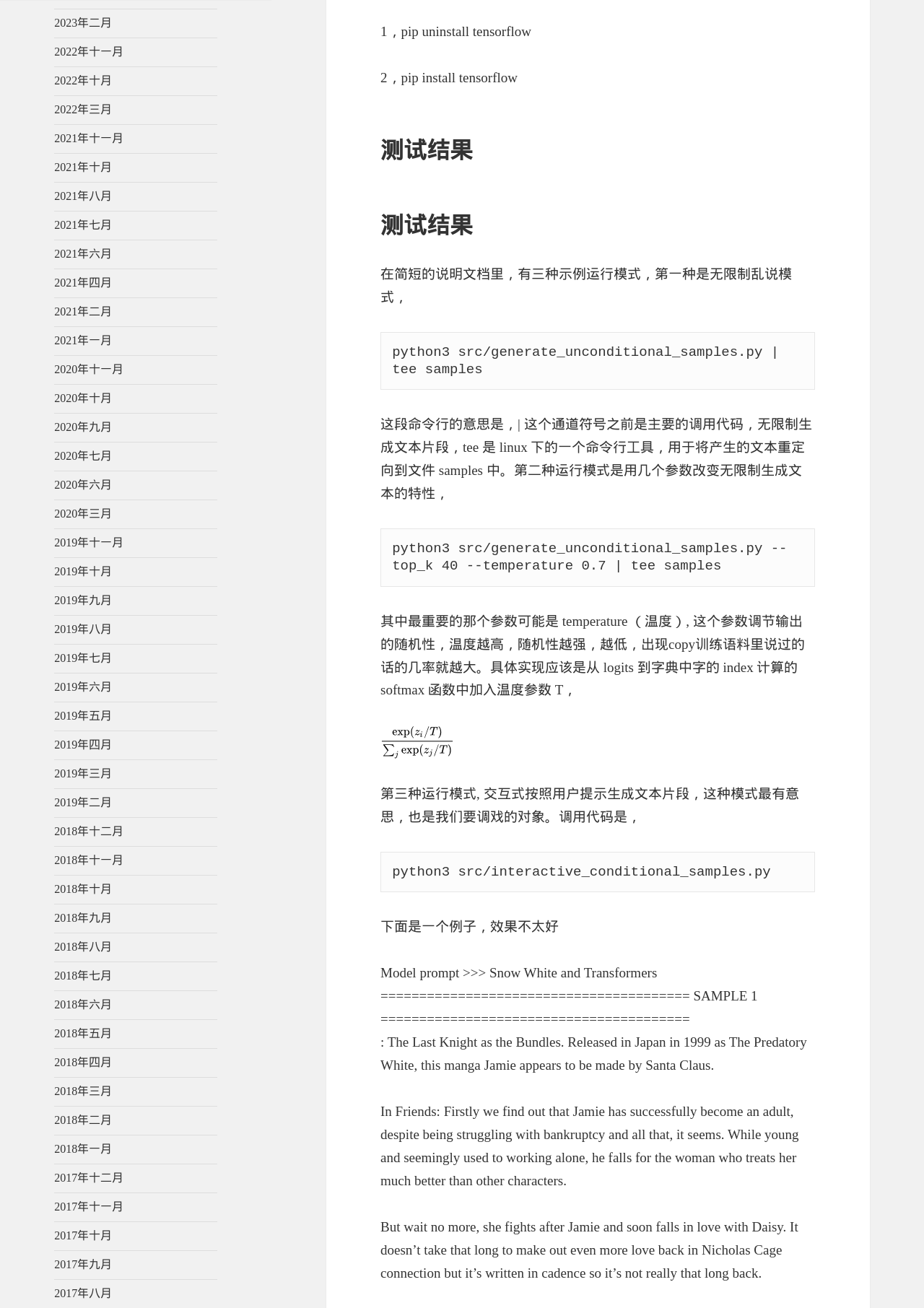Please pinpoint the bounding box coordinates for the region I should click to adhere to this instruction: "Click the link '2019年十一月'".

[0.059, 0.41, 0.134, 0.42]